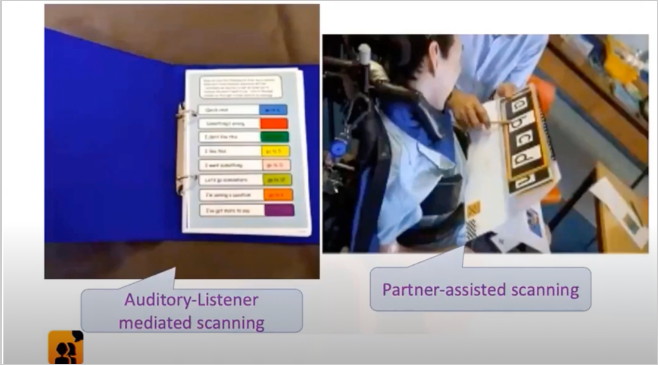What is the purpose of the chart on the left?
Please provide a single word or phrase in response based on the screenshot.

Auditory-Listener mediated scanning